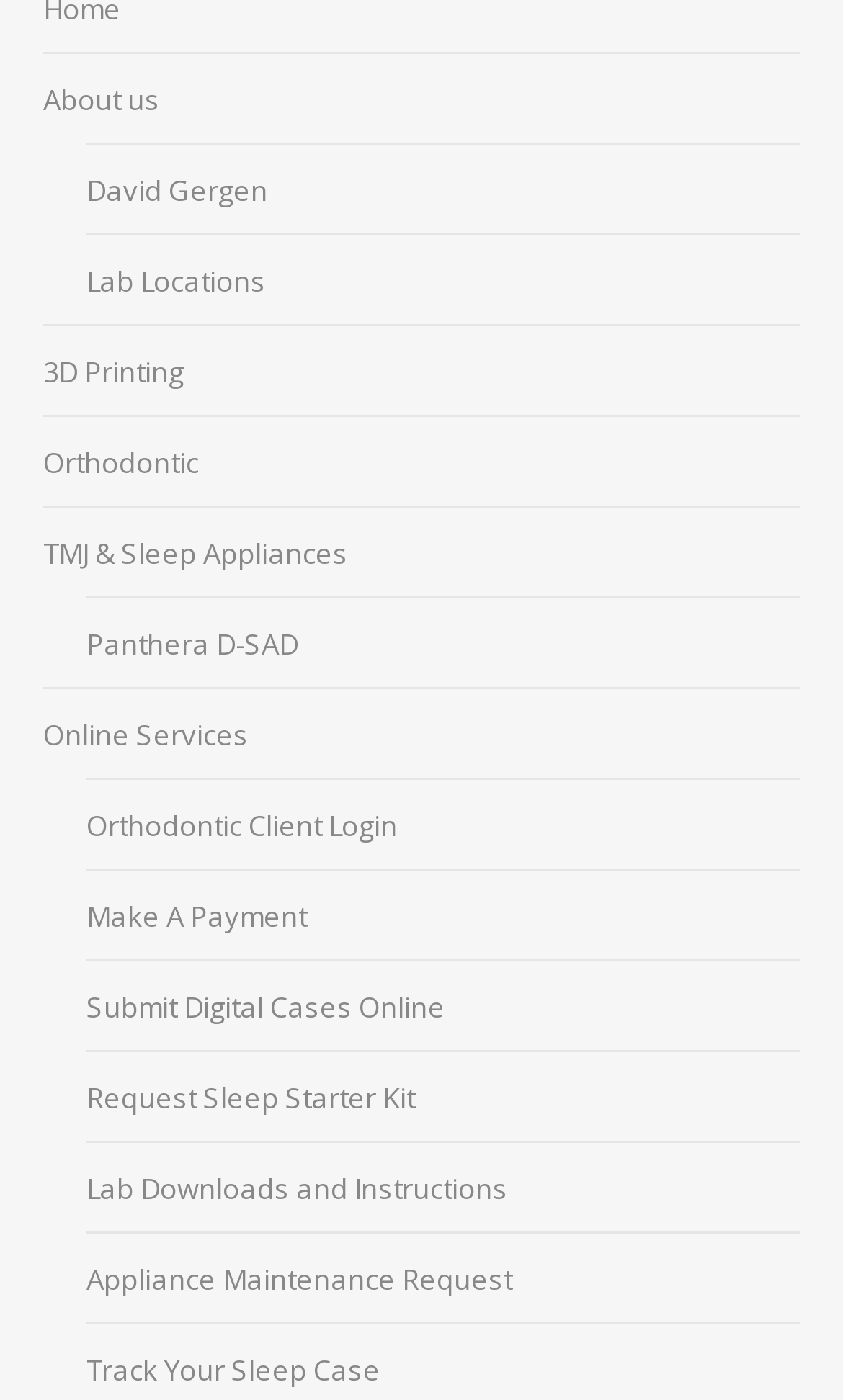Find the bounding box coordinates of the clickable element required to execute the following instruction: "View '#GOAL'". Provide the coordinates as four float numbers between 0 and 1, i.e., [left, top, right, bottom].

None